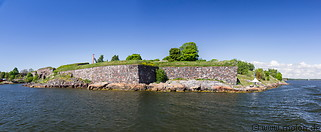What is the shape of Suomenlinna's design?
From the details in the image, provide a complete and detailed answer to the question.

According to the caption, Suomenlinna is notable for its star-shaped design, which reflects the military strategies of the era, implying that the fortress has a star-shaped design.